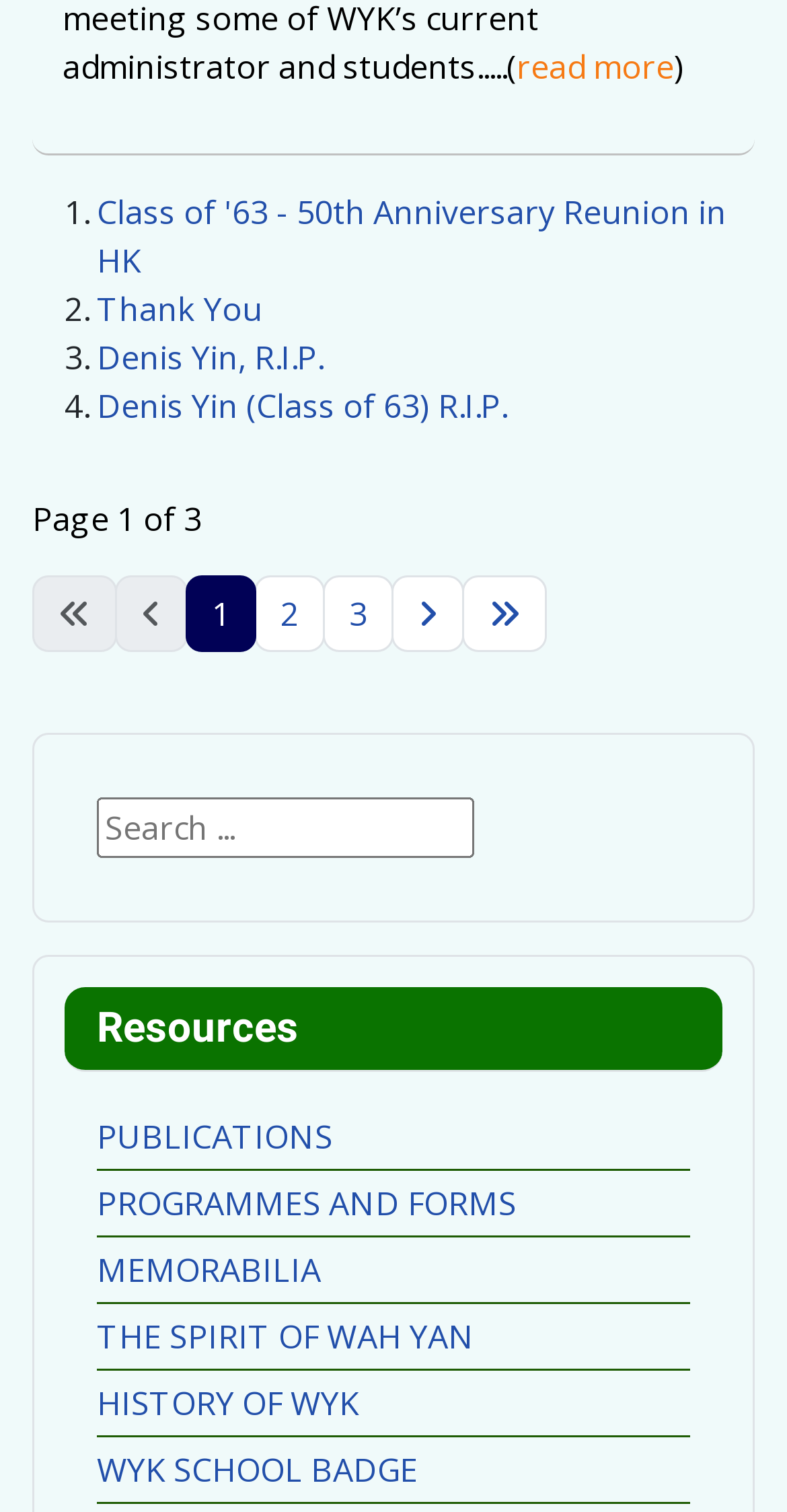Please identify the bounding box coordinates of the clickable region that I should interact with to perform the following instruction: "View Class of '63 - 50th Anniversary Reunion in HK". The coordinates should be expressed as four float numbers between 0 and 1, i.e., [left, top, right, bottom].

[0.123, 0.126, 0.923, 0.187]